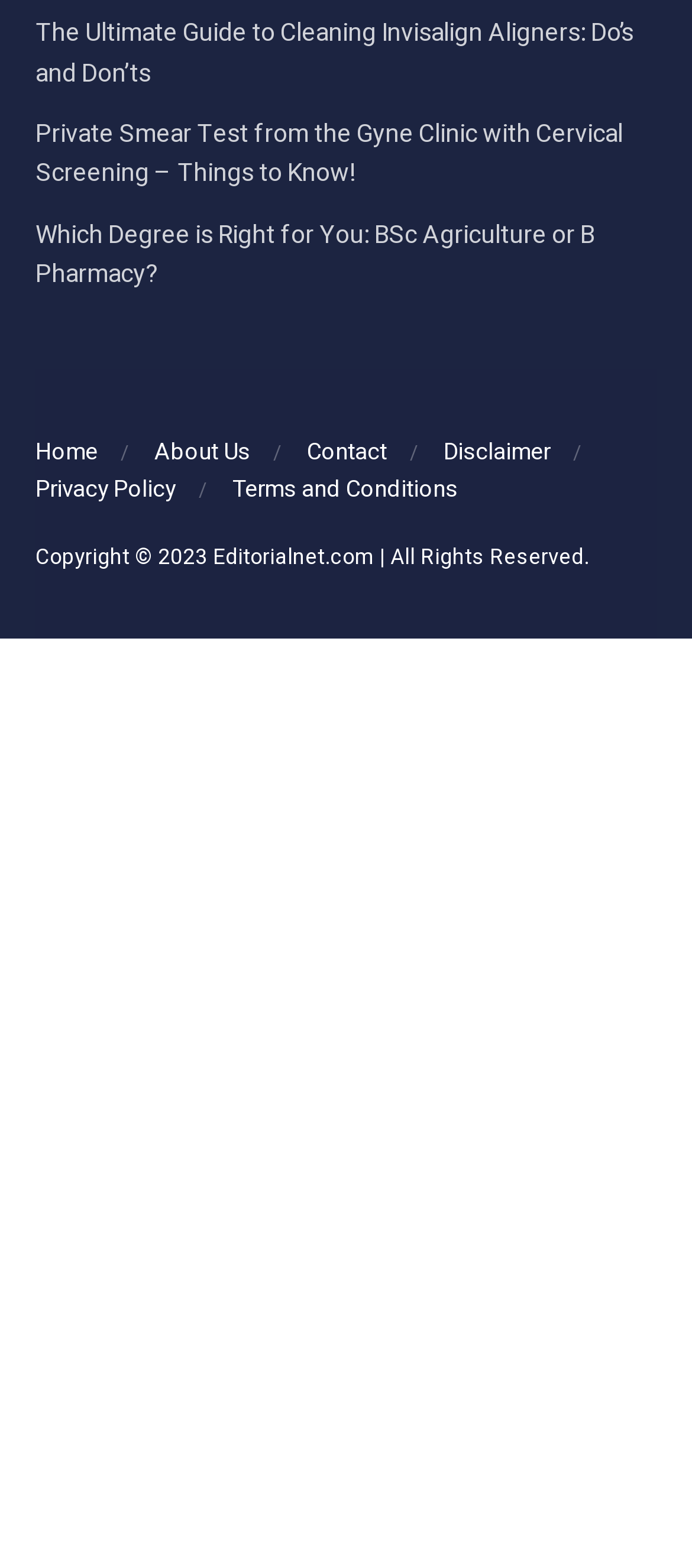Locate the bounding box coordinates of the clickable area to execute the instruction: "read about the ultimate guide to cleaning invisalign aligners". Provide the coordinates as four float numbers between 0 and 1, represented as [left, top, right, bottom].

[0.051, 0.009, 0.915, 0.058]